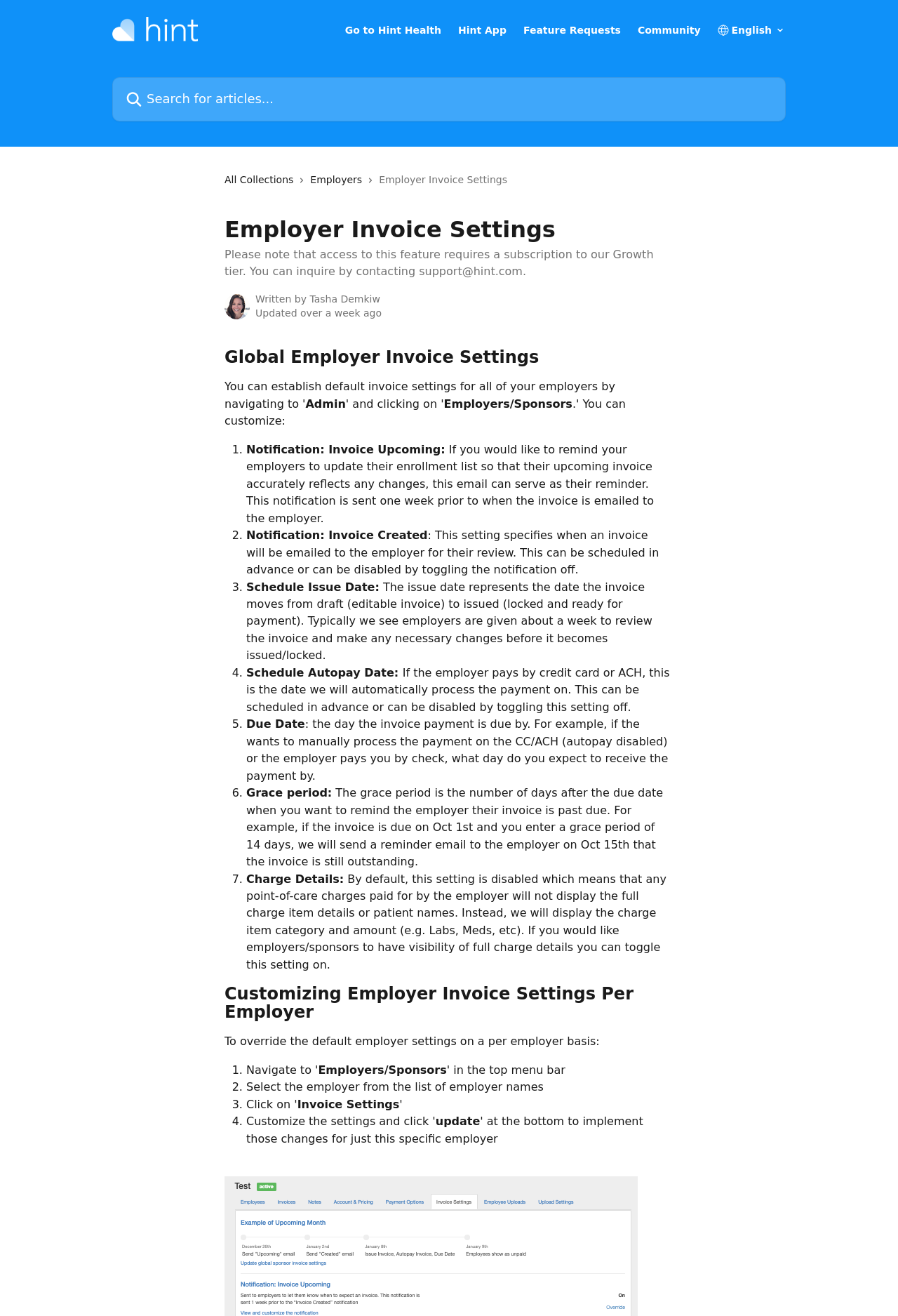Who wrote the article?
Please provide a detailed and comprehensive answer to the question.

The author of the article is mentioned as Tasha Demkiw, which is indicated by the avatar image and the text 'Written by' next to it.